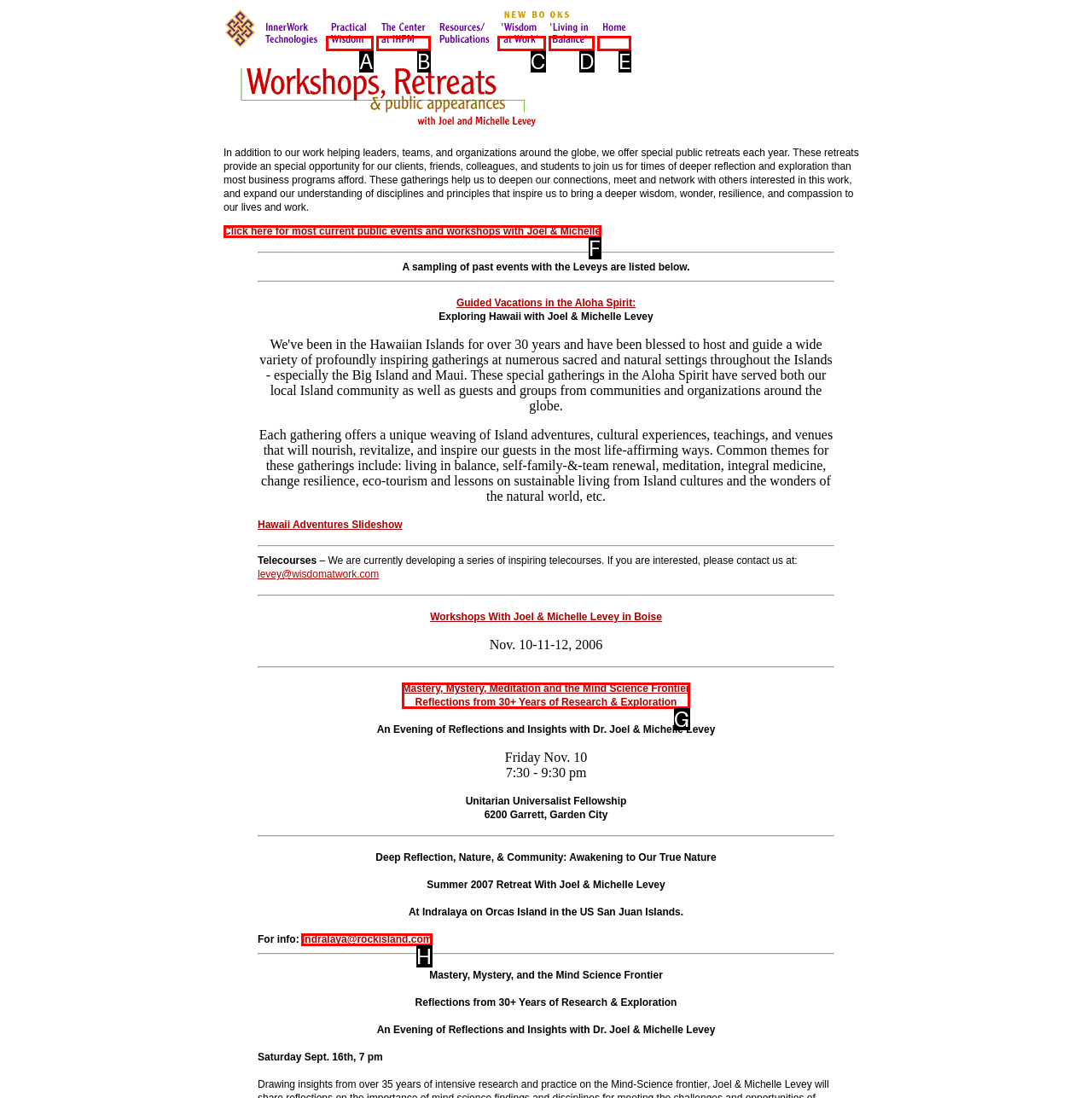Select the HTML element that fits the following description: Indralaya@rockisland.com
Provide the letter of the matching option.

H